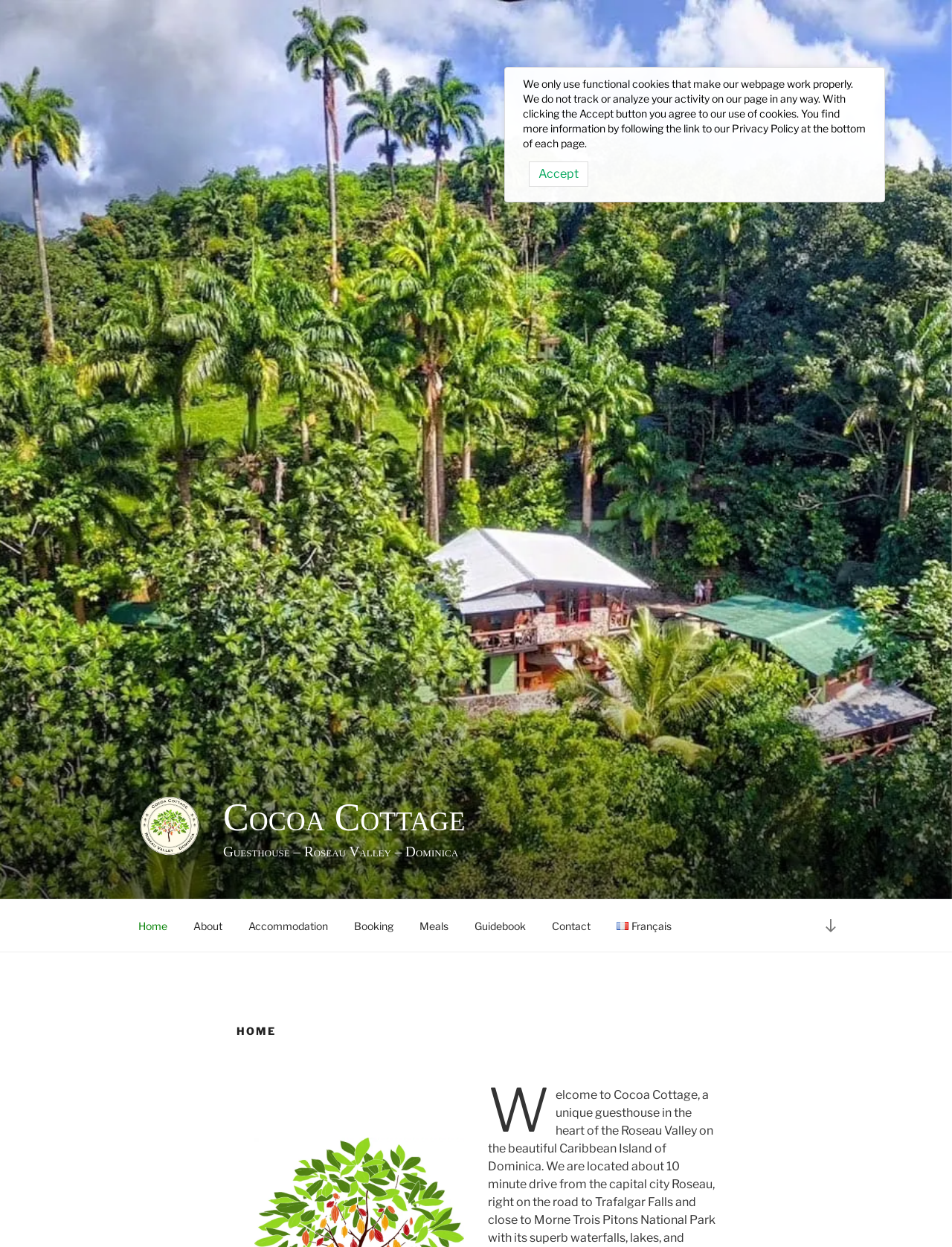Describe the webpage meticulously, covering all significant aspects.

The webpage is about Cocoa Cottage, a guesthouse located in Roseau Valley, Dominica. At the top left, there is a link and an image with the text "Cocoa Cottage". Below this, there is a heading with the same text, "Cocoa Cottage", and a static text that reads "Guesthouse – Roseau Valley – Dominica". 

On the top right, there is a navigation menu labeled "Top Menu" with 8 links: "Home", "About", "Accommodation", "Booking", "Meals", "Guidebook", "Contact", and "Français". 

At the bottom right, there is a link to scroll down to the content. Below this link, there is a header with a heading "HOME". 

At the bottom of the page, there is a static text that explains the website's cookie policy, stating that they only use functional cookies and do not track or analyze user activity. The text also mentions that more information can be found in the Privacy Policy, which is linked at the bottom of each page.